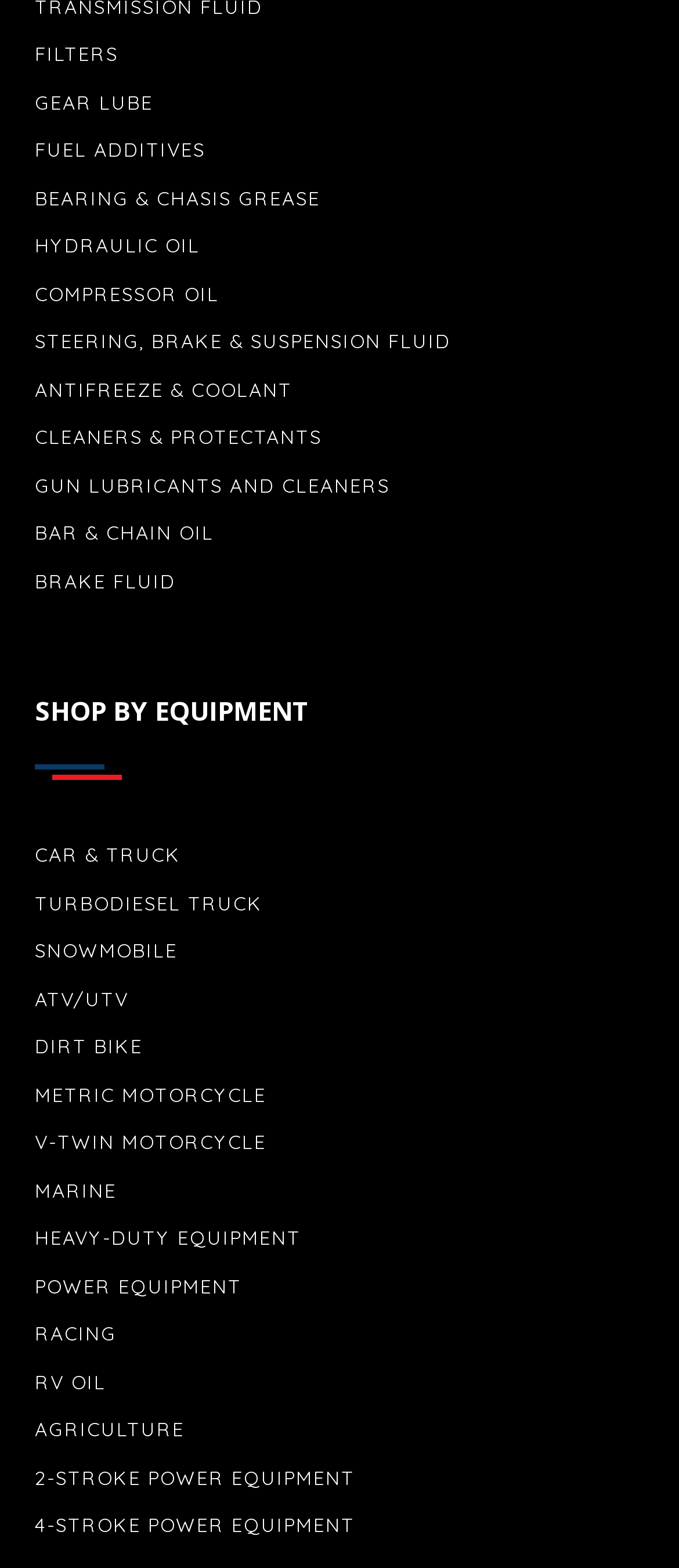Can I find lubricants for my car on this website?
Answer with a single word or phrase by referring to the visual content.

Yes